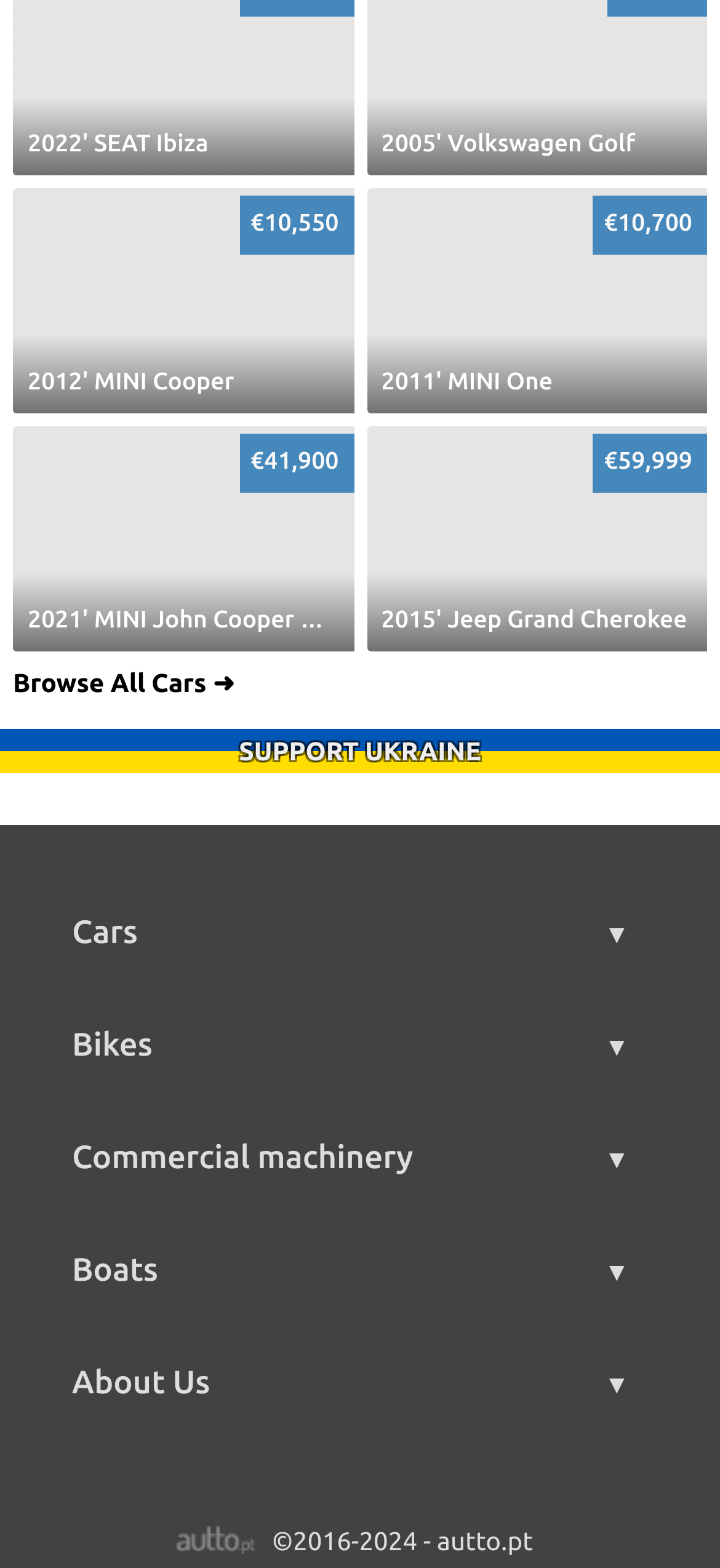Determine the bounding box coordinates for the region that must be clicked to execute the following instruction: "Select cars category".

[0.09, 0.559, 0.91, 0.592]